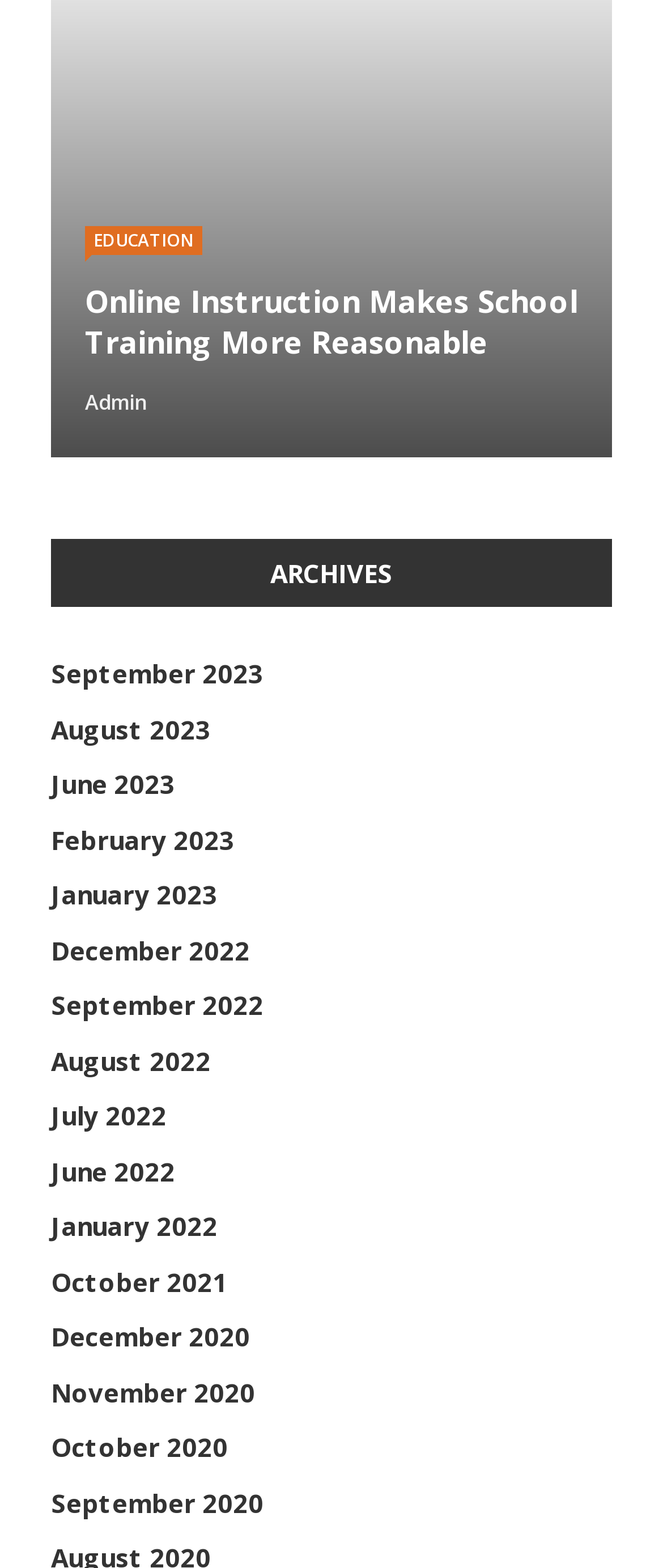What is the topic of the article with the most recent date?
Using the visual information, reply with a single word or short phrase.

September 2023